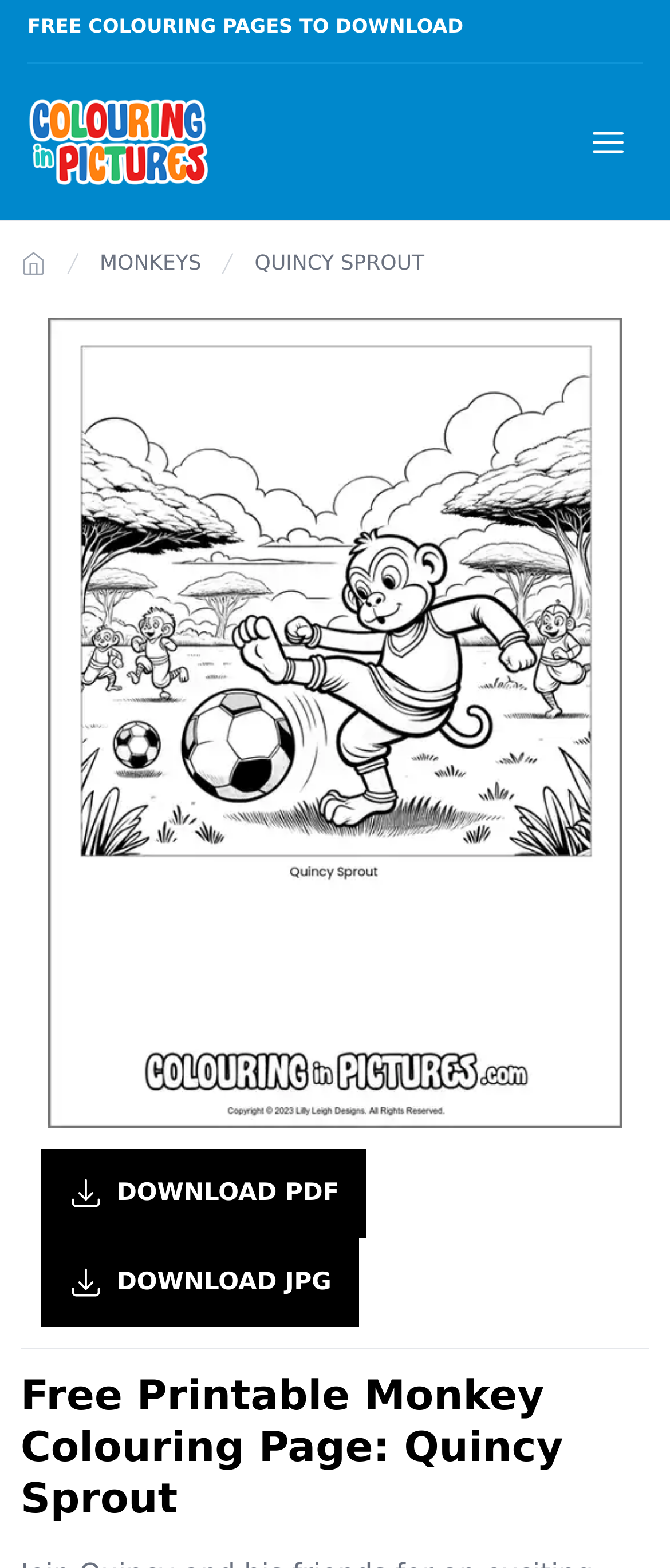Deliver a detailed narrative of the webpage's visual and textual elements.

The webpage is about a free printable monkey coloring page featuring Quincy Sprout. At the top, there is a logo of Coloring In Pictures on the left, accompanied by a text "FREE COLOURING PAGES TO DOWNLOAD" on the right. Below the logo, there is a main menu button on the right side of the page.

Underneath, there is a navigation bar with three links: "Home", "MONKEYS", and "QUINCY SPROUT". Below the navigation bar, a large image of a monkey coloring page takes up most of the page, with a caption "Free printable monkey colouring in picture of Quincy Sprout".

On the left side of the image, there are two buttons: "Download PDF" and "Download JPG", each with a small icon and text. The "Download PDF" button is above the "Download JPG" button. 

At the bottom of the page, there is a horizontal separator line, followed by a heading that reads "Free Printable Monkey Colouring Page: Quincy Sprout".